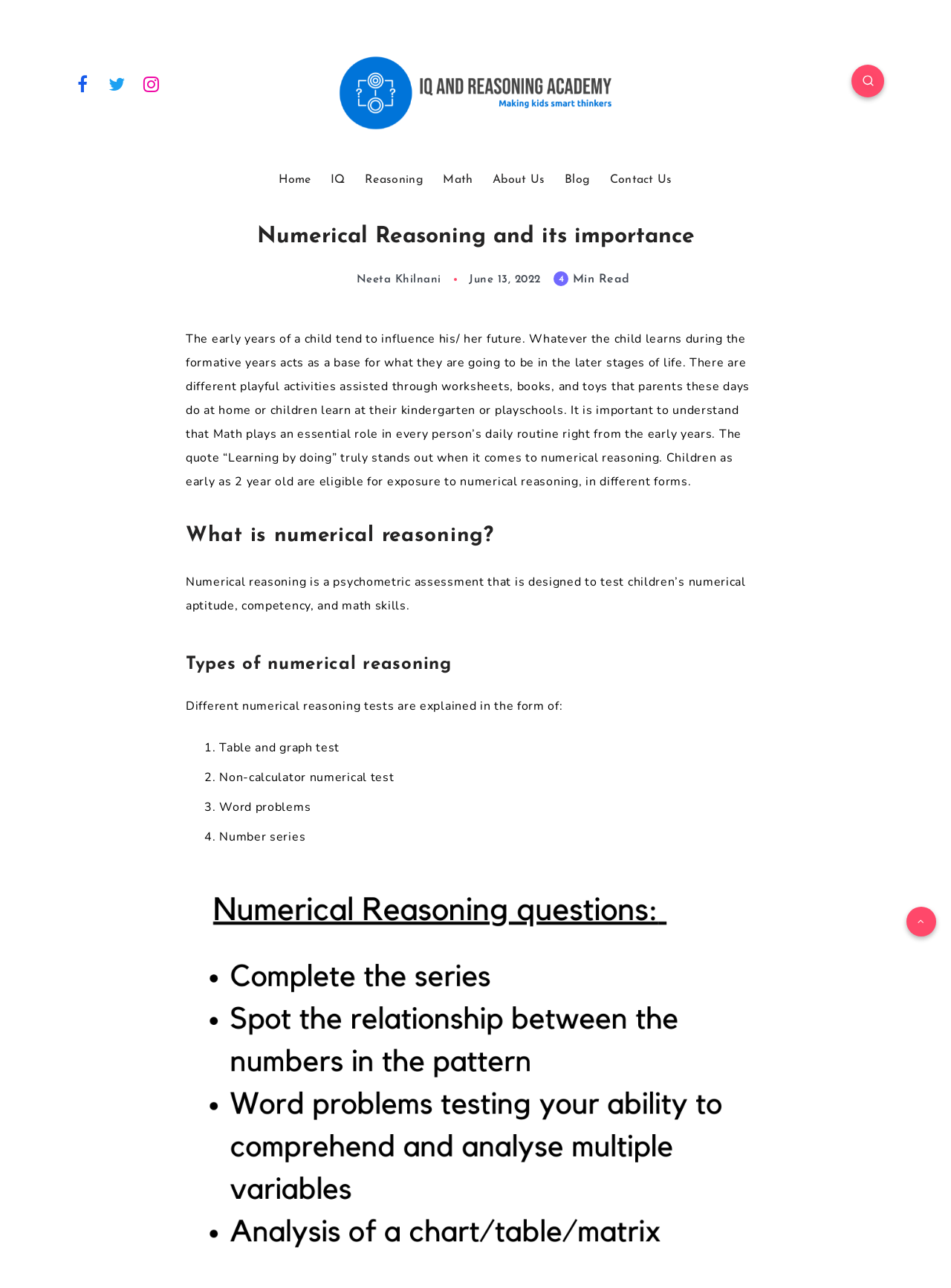What is the name of the author of this article?
Based on the image, please offer an in-depth response to the question.

I found the author's name by looking at the link element with the text 'Neeta Khilnani' which is located below the main heading 'Numerical Reasoning and its importance'.